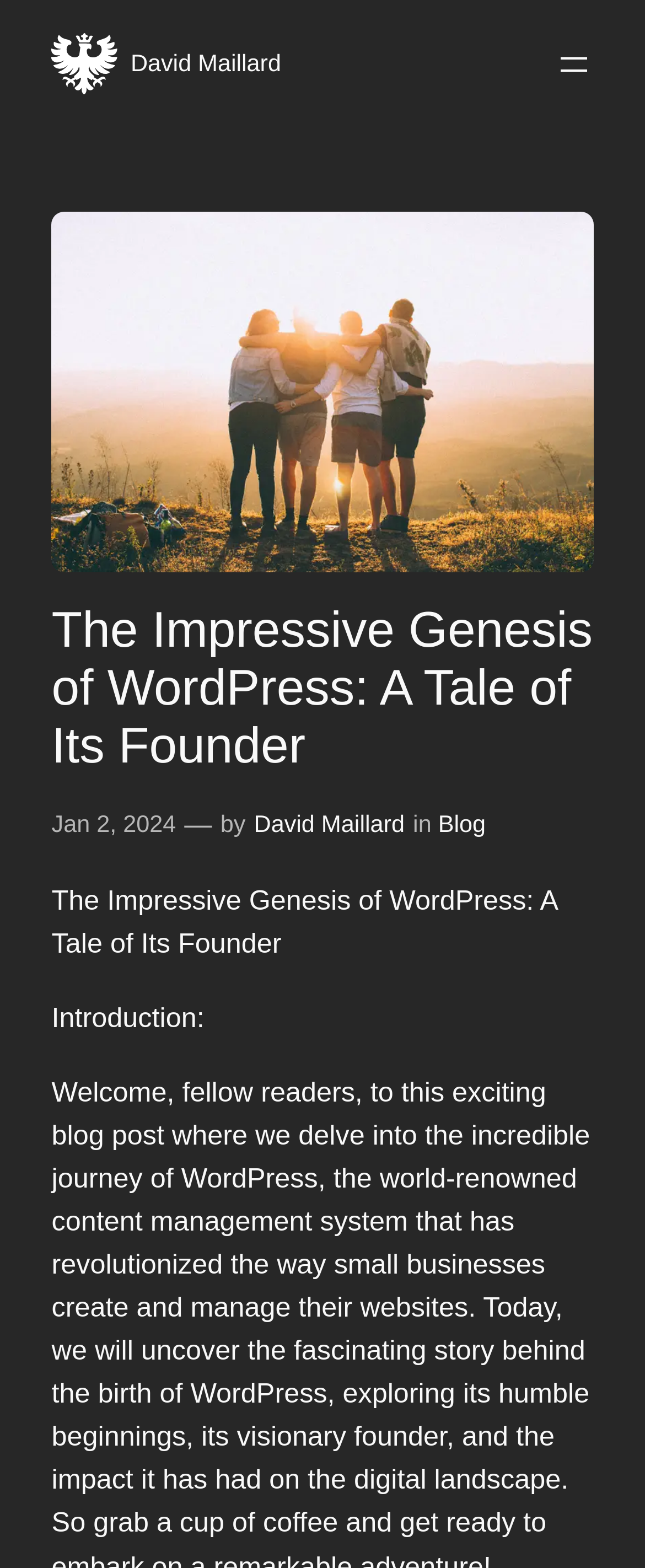Please provide a comprehensive response to the question below by analyzing the image: 
What is the category of the blog post?

I found the category by looking at the link element with the text 'Blog' which is located near the date and author's name.